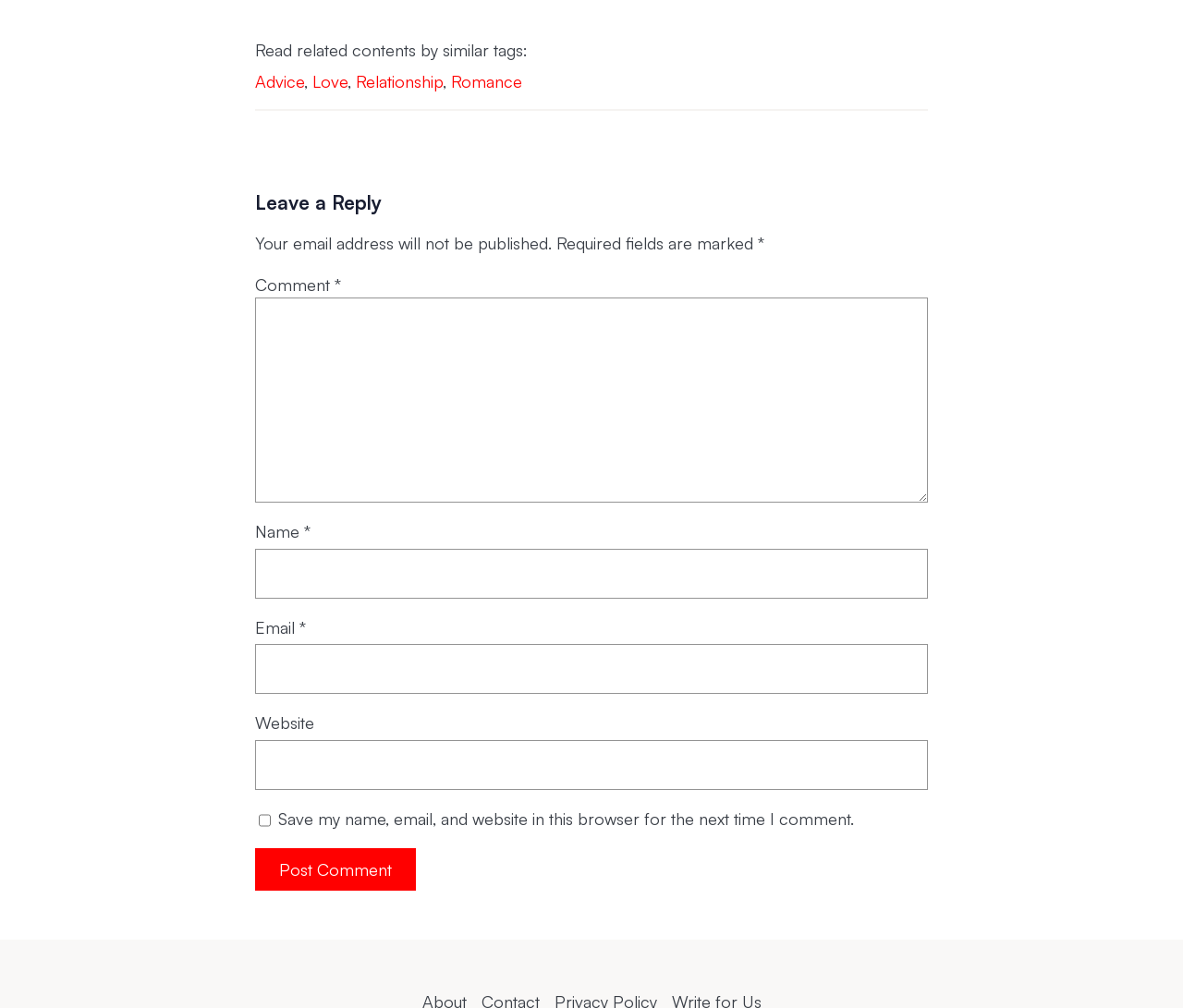What is the function of the checkbox?
From the details in the image, answer the question comprehensively.

The checkbox is labeled as 'Save my name, email, and website in this browser for the next time I comment.', which suggests that it is used to save the user's information for future comments. If checked, the user's information will be saved in the browser for convenience.